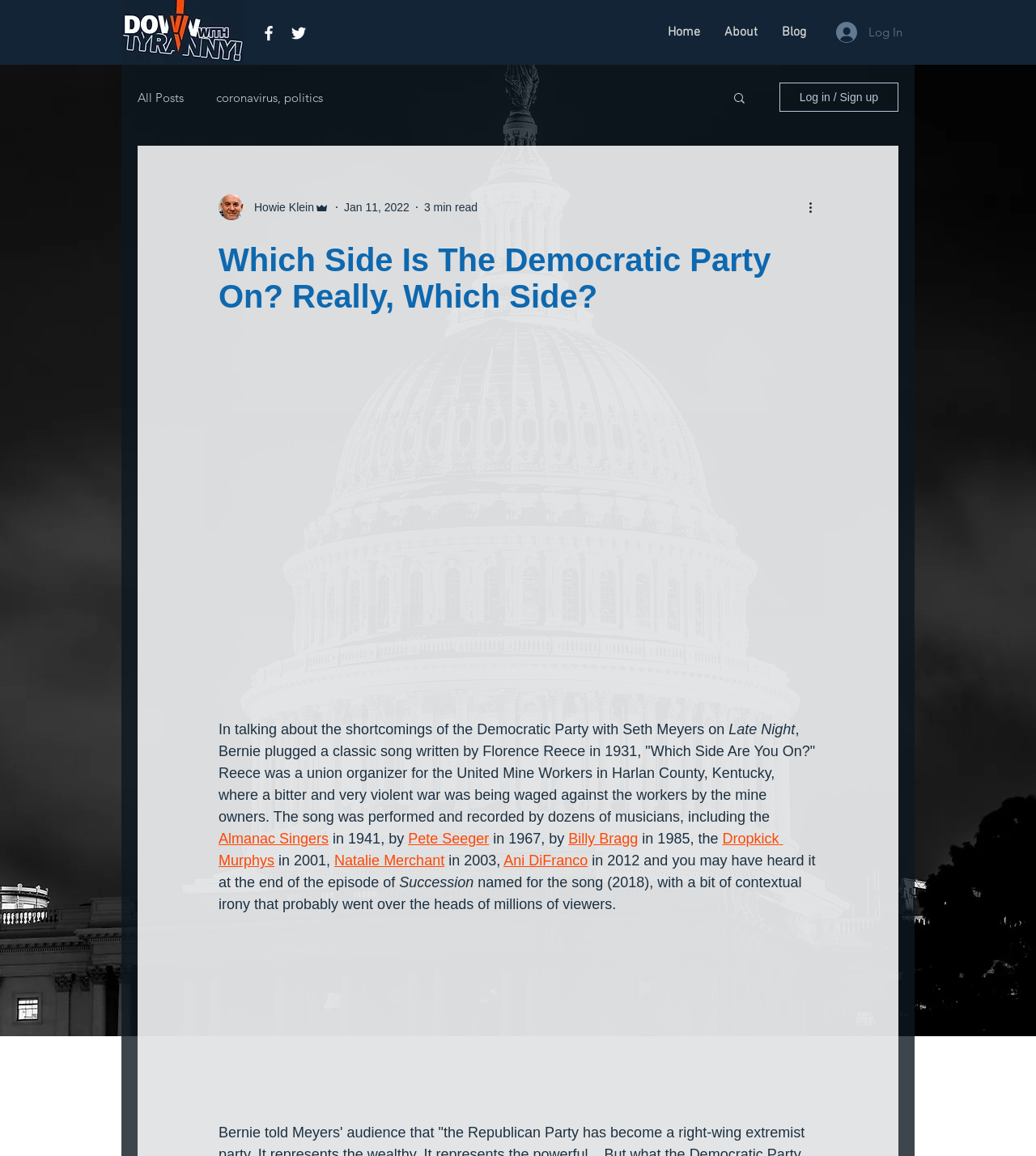Identify the bounding box coordinates of the clickable region to carry out the given instruction: "Click the Facebook link".

[0.25, 0.02, 0.269, 0.037]